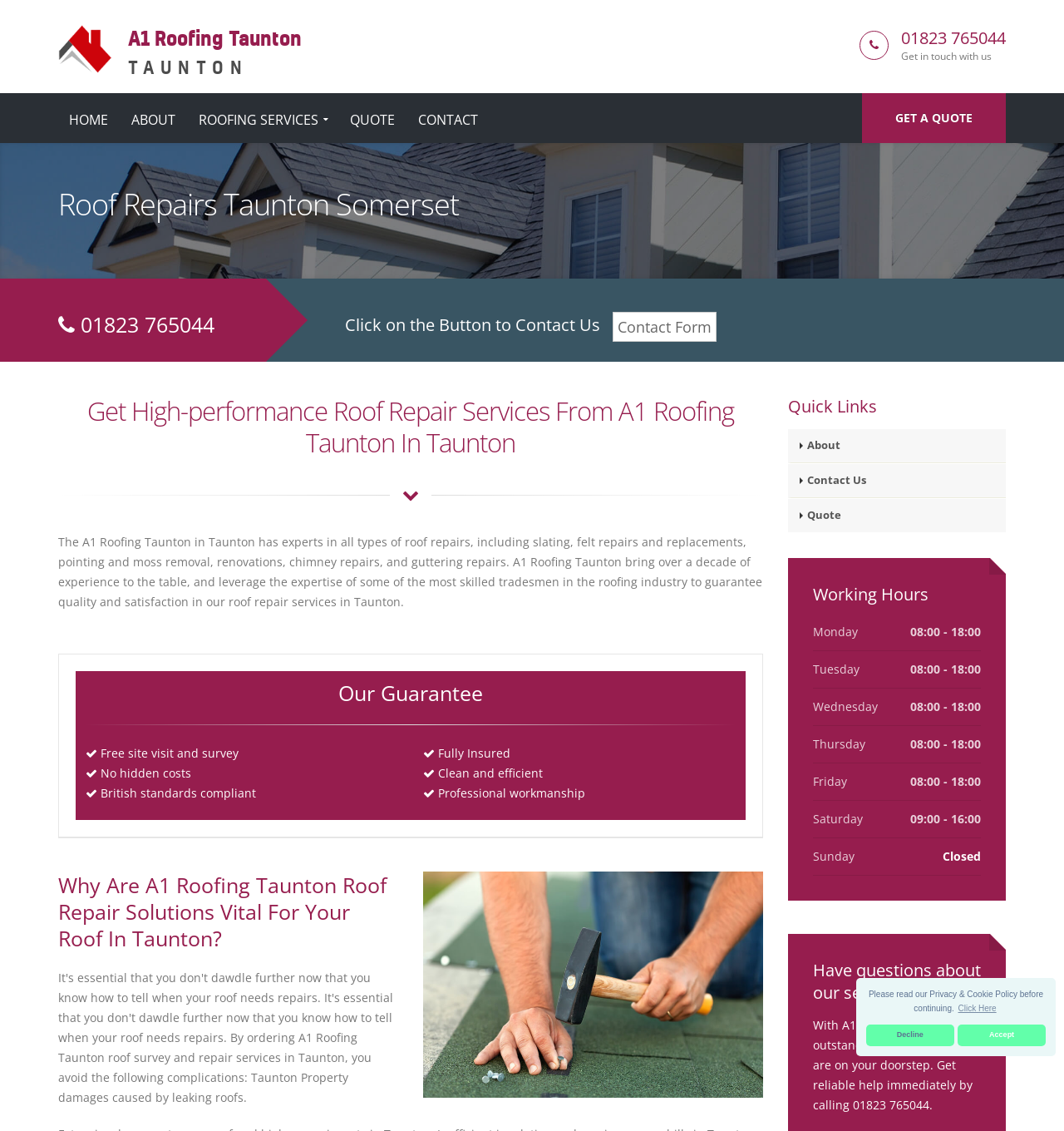What are the working hours of A1 Roofing Taunton on Saturday?
Please provide a comprehensive answer based on the contents of the image.

I found the working hours by looking at the 'Working Hours' section at the bottom of the webpage, where it lists the hours for each day of the week, including Saturday.